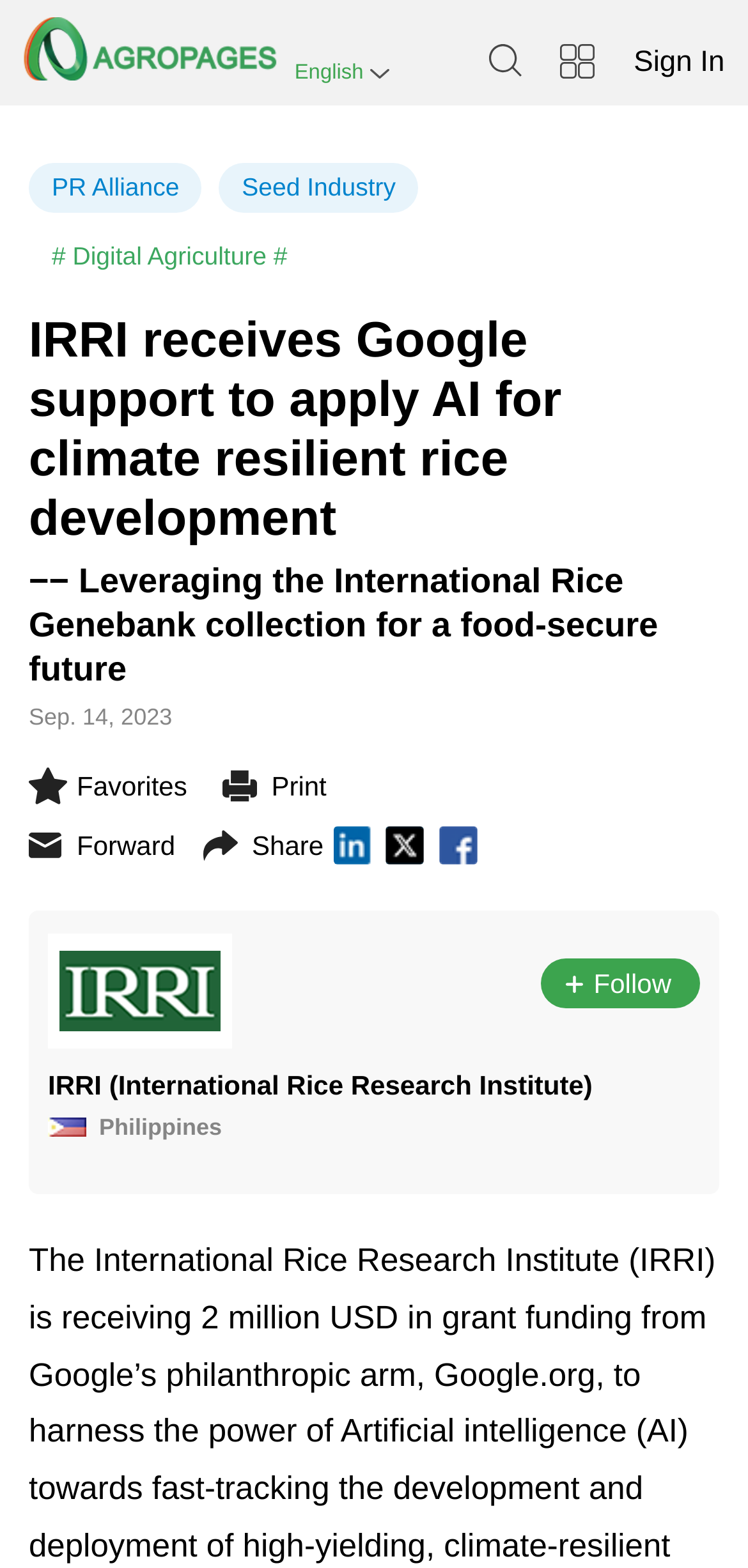Given the description: "IRRI (International Rice Research Institute)", determine the bounding box coordinates of the UI element. The coordinates should be formatted as four float numbers between 0 and 1, [left, top, right, bottom].

[0.064, 0.683, 0.792, 0.702]